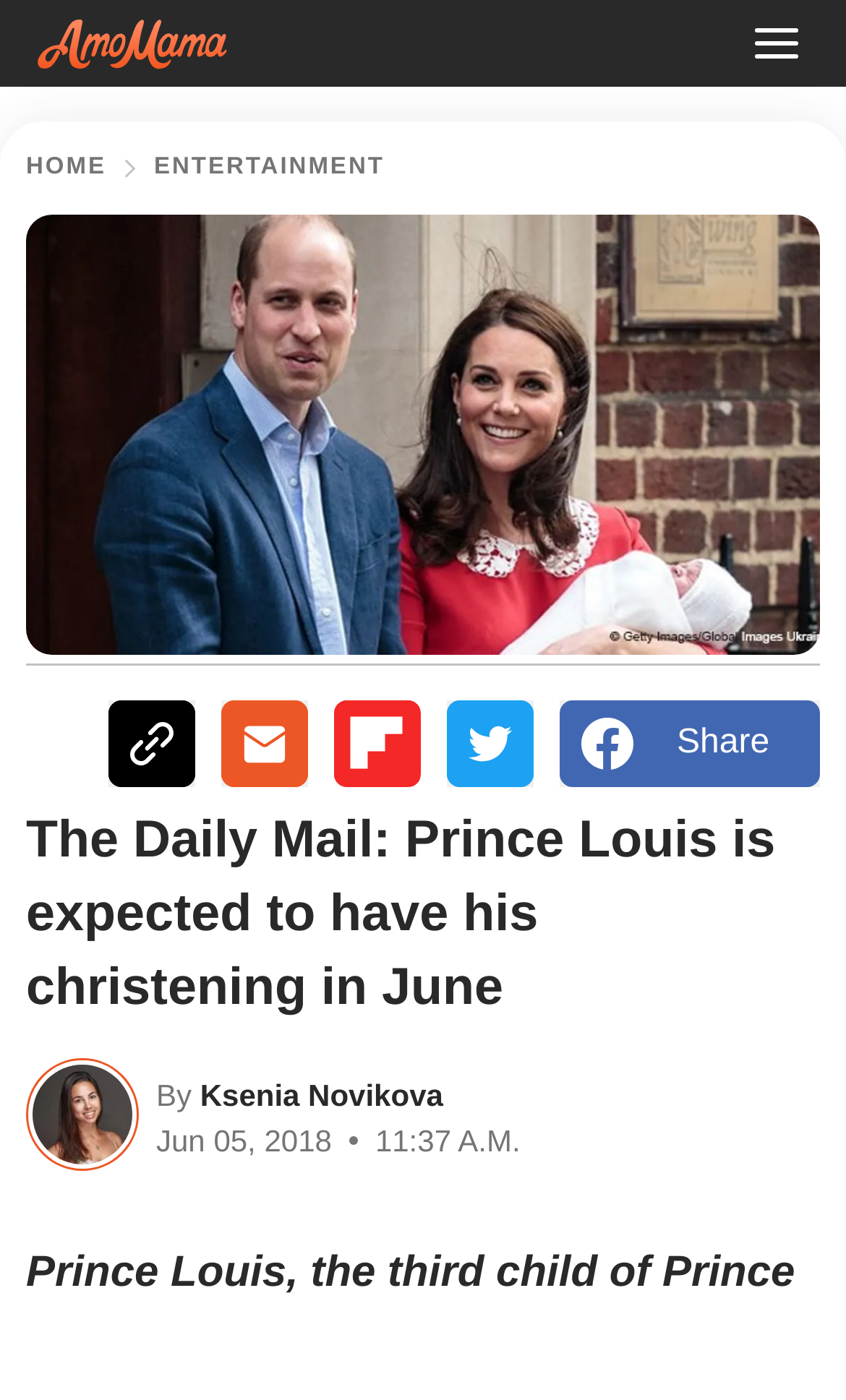What is the time of publication of the article?
Could you answer the question with a detailed and thorough explanation?

The article mentions '11:37 A.M.' which is the time of publication of the article.